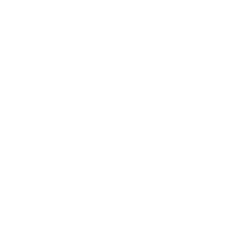What type of makeup tasks is the mirror particularly useful for?
Please use the image to provide an in-depth answer to the question.

The Vimdiff 10X Magnifying Makeup Mirror is particularly useful for tasks that require precision and attention to detail, such as detailed eyebrow shaping and applying intricate eye makeup. The mirror's powerful magnification and optimal visibility make it an essential tool for these tasks.